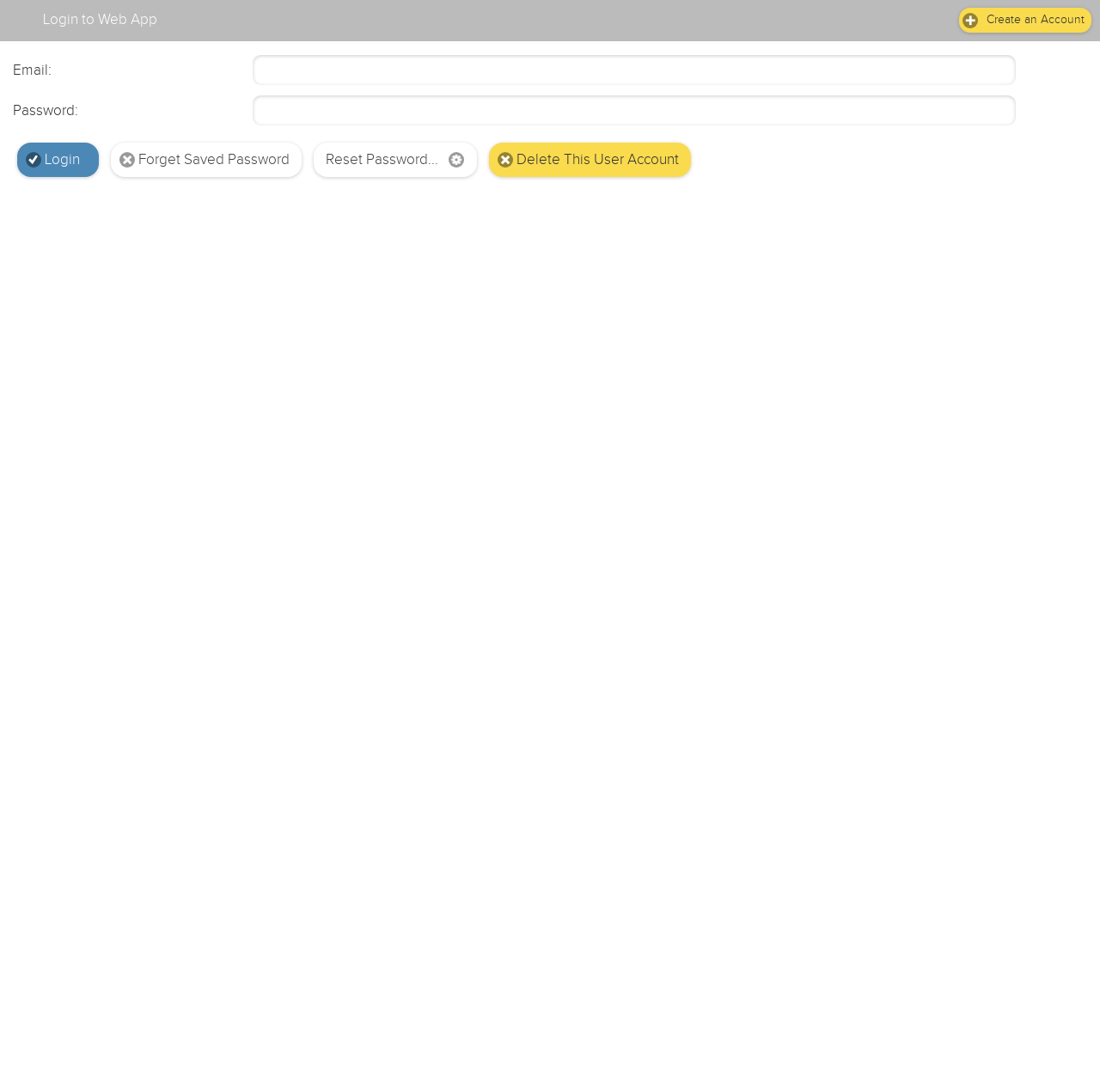Extract the top-level heading from the webpage and provide its text.

Login to Web App